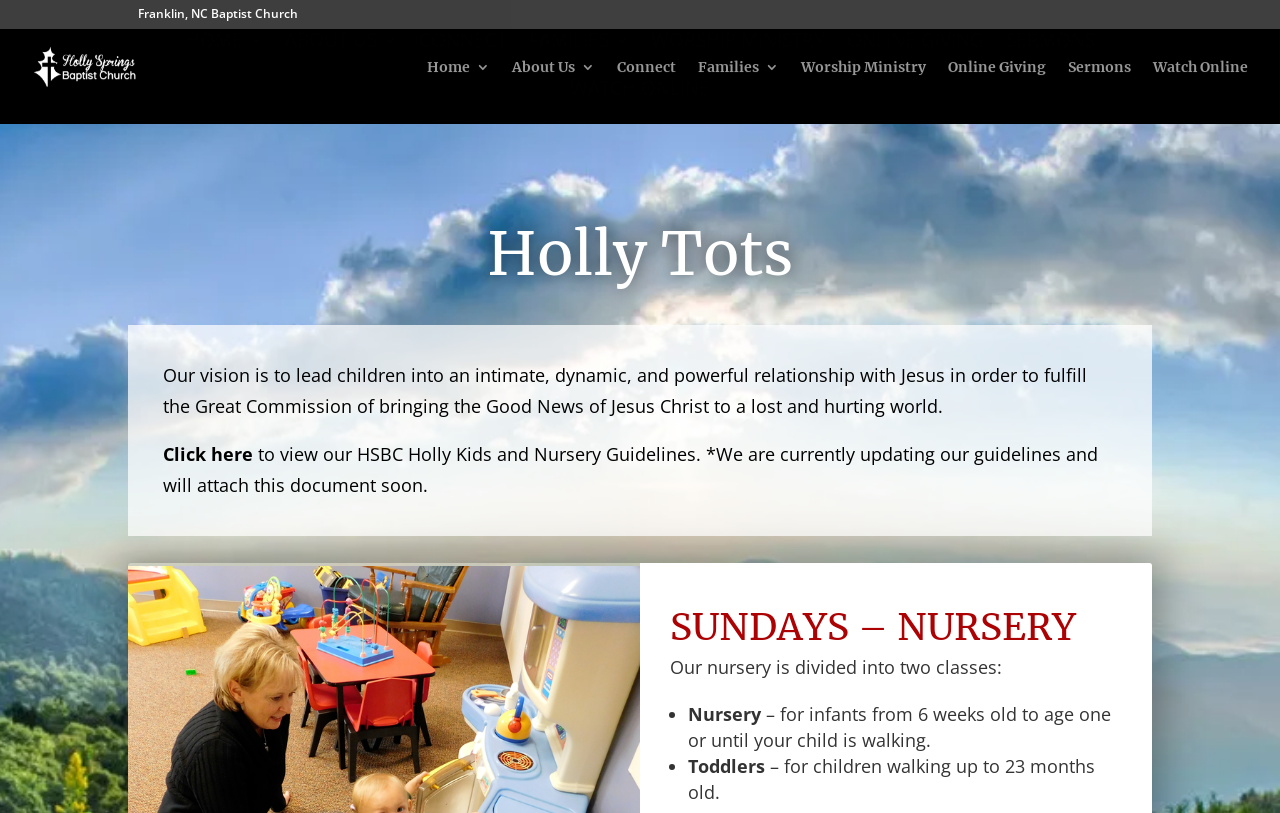Using the provided description: "Watch Online", find the bounding box coordinates of the corresponding UI element. The output should be four float numbers between 0 and 1, in the format [left, top, right, bottom].

[0.445, 0.1, 0.555, 0.153]